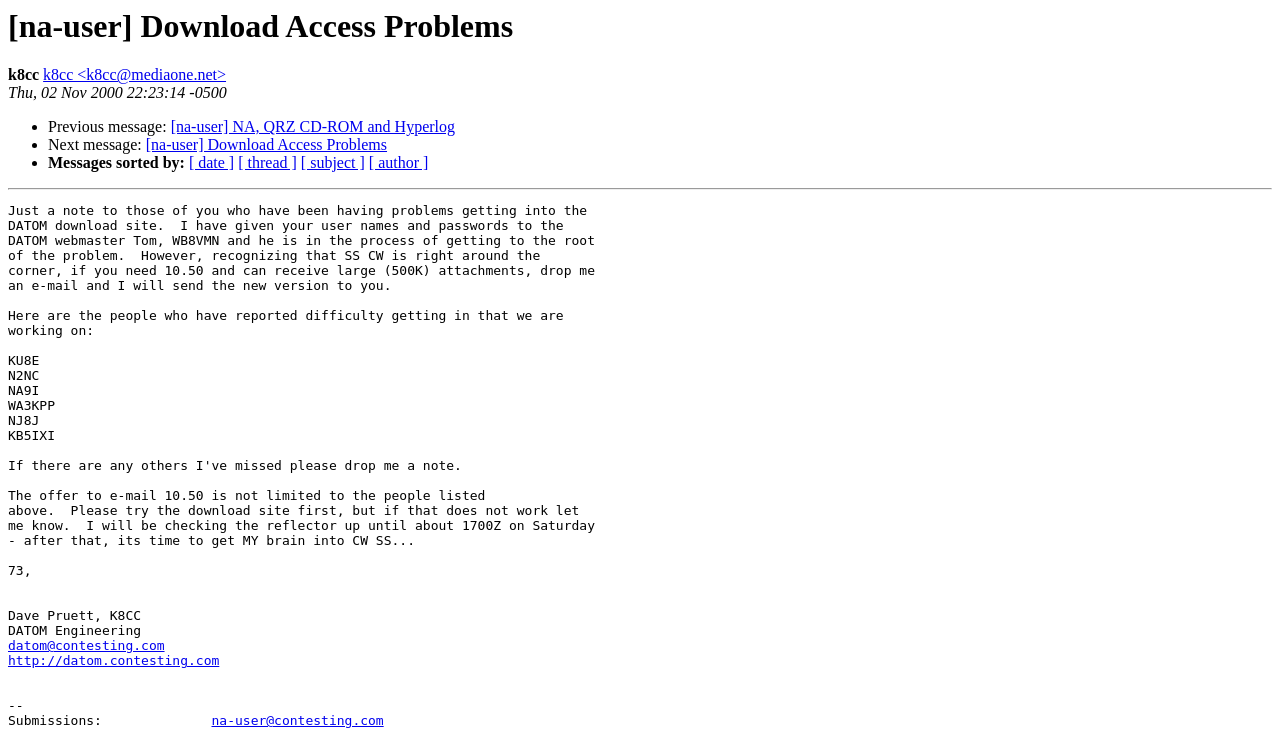Please predict the bounding box coordinates of the element's region where a click is necessary to complete the following instruction: "Visit user homepage". The coordinates should be represented by four float numbers between 0 and 1, i.e., [left, top, right, bottom].

[0.006, 0.896, 0.171, 0.917]